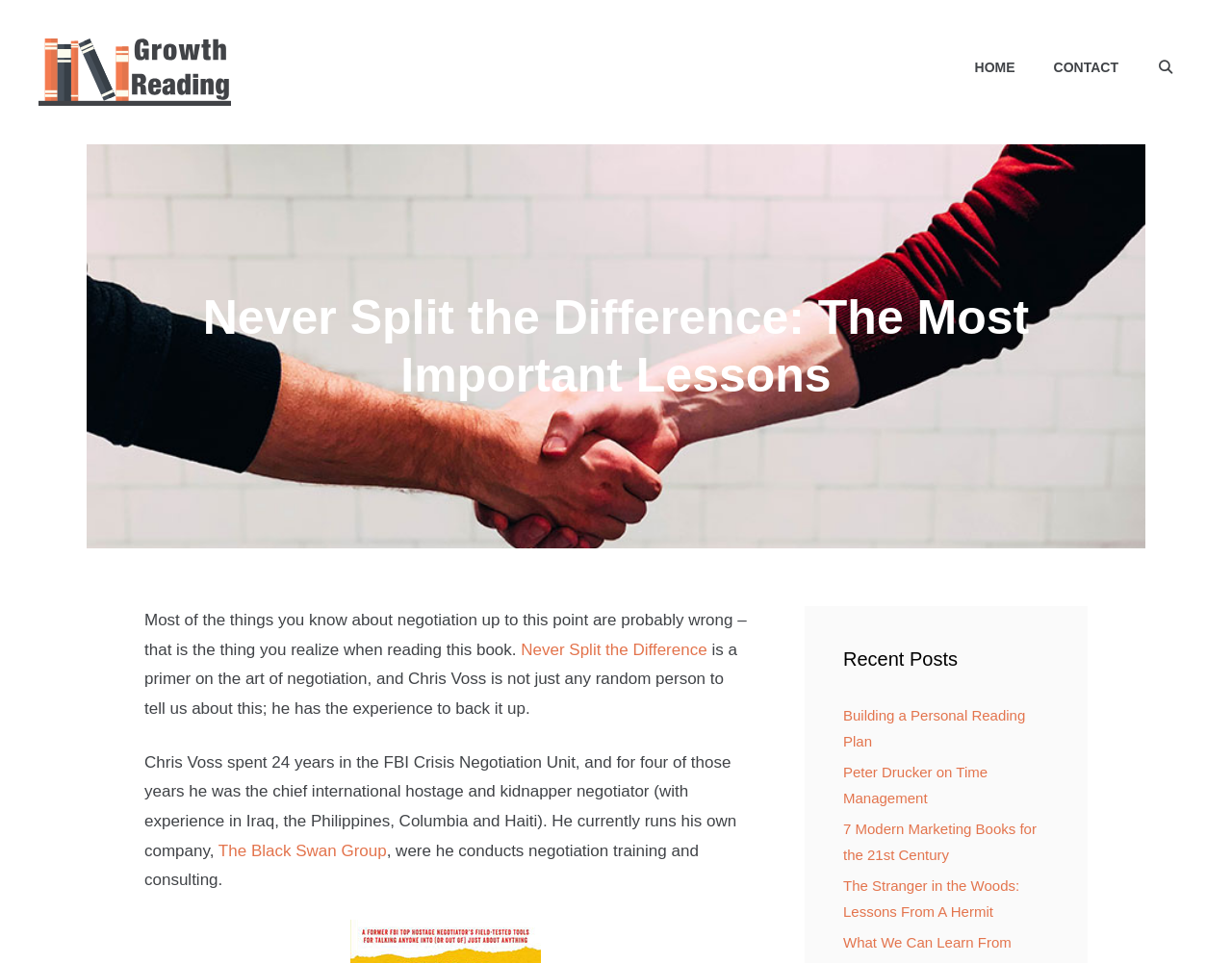Pinpoint the bounding box coordinates of the clickable area needed to execute the instruction: "go to home page". The coordinates should be specified as four float numbers between 0 and 1, i.e., [left, top, right, bottom].

[0.775, 0.04, 0.84, 0.1]